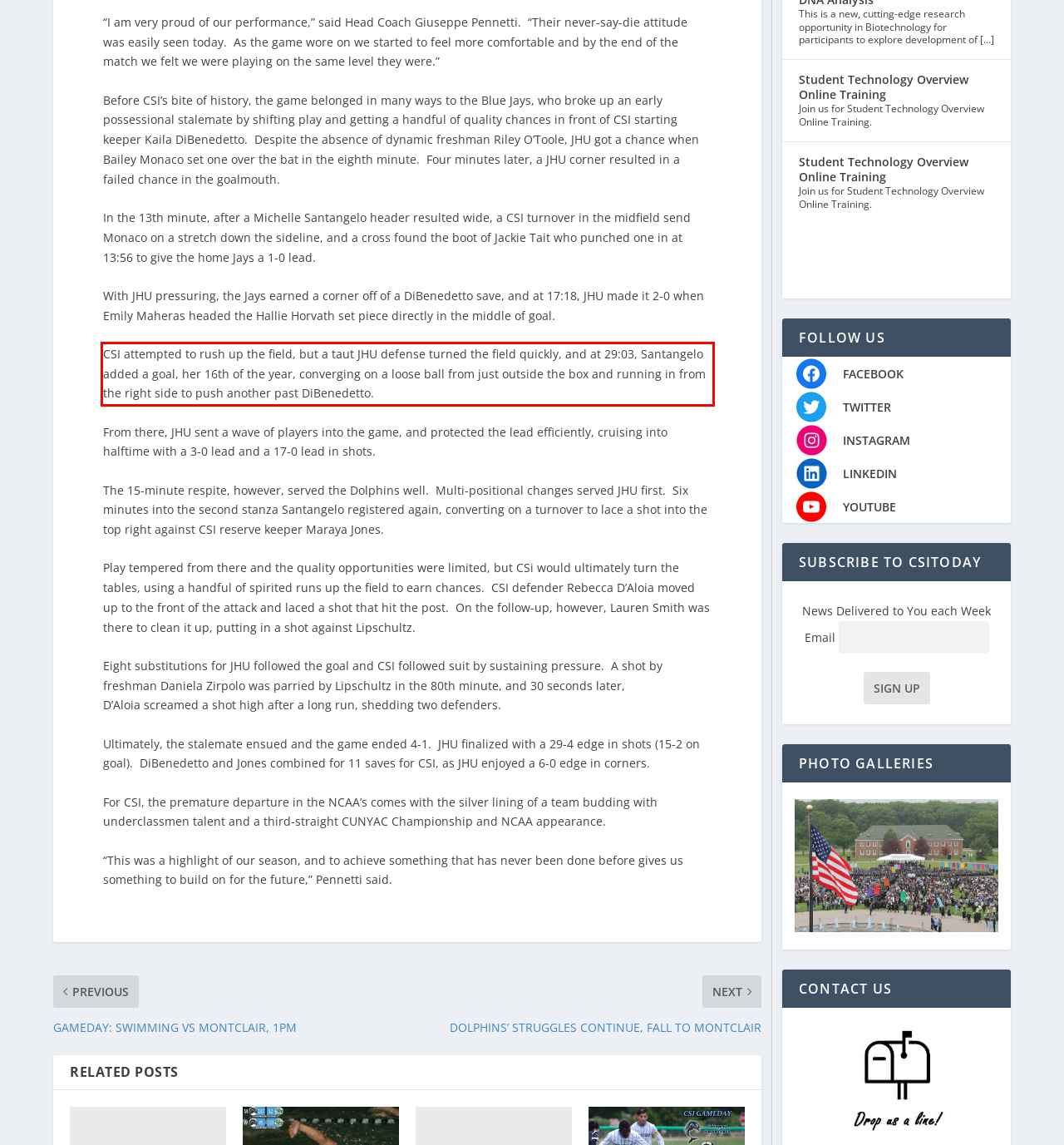Using the webpage screenshot, recognize and capture the text within the red bounding box.

CSI attempted to rush up the field, but a taut JHU defense turned the field quickly, and at 29:03, Santangelo added a goal, her 16th of the year, converging on a loose ball from just outside the box and running in from the right side to push another past DiBenedetto.